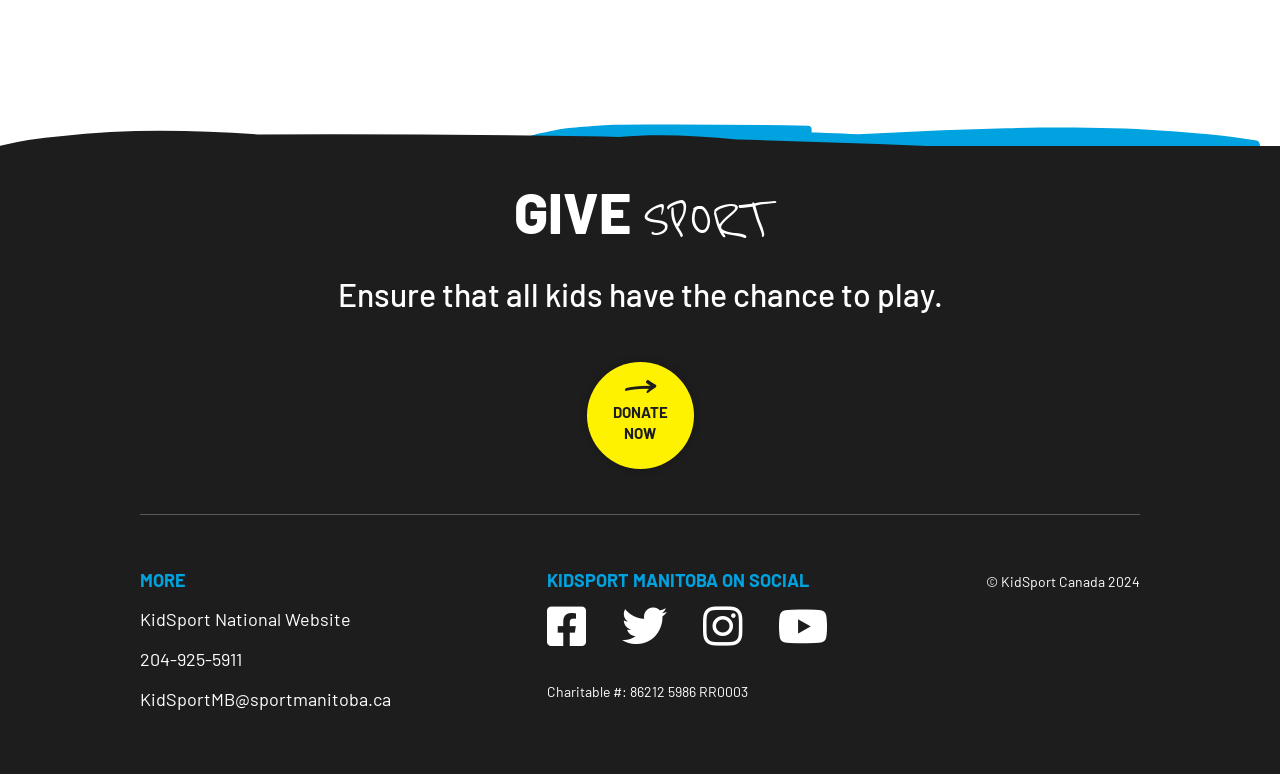Give a one-word or phrase response to the following question: What is the purpose of this website?

To support kids in sports